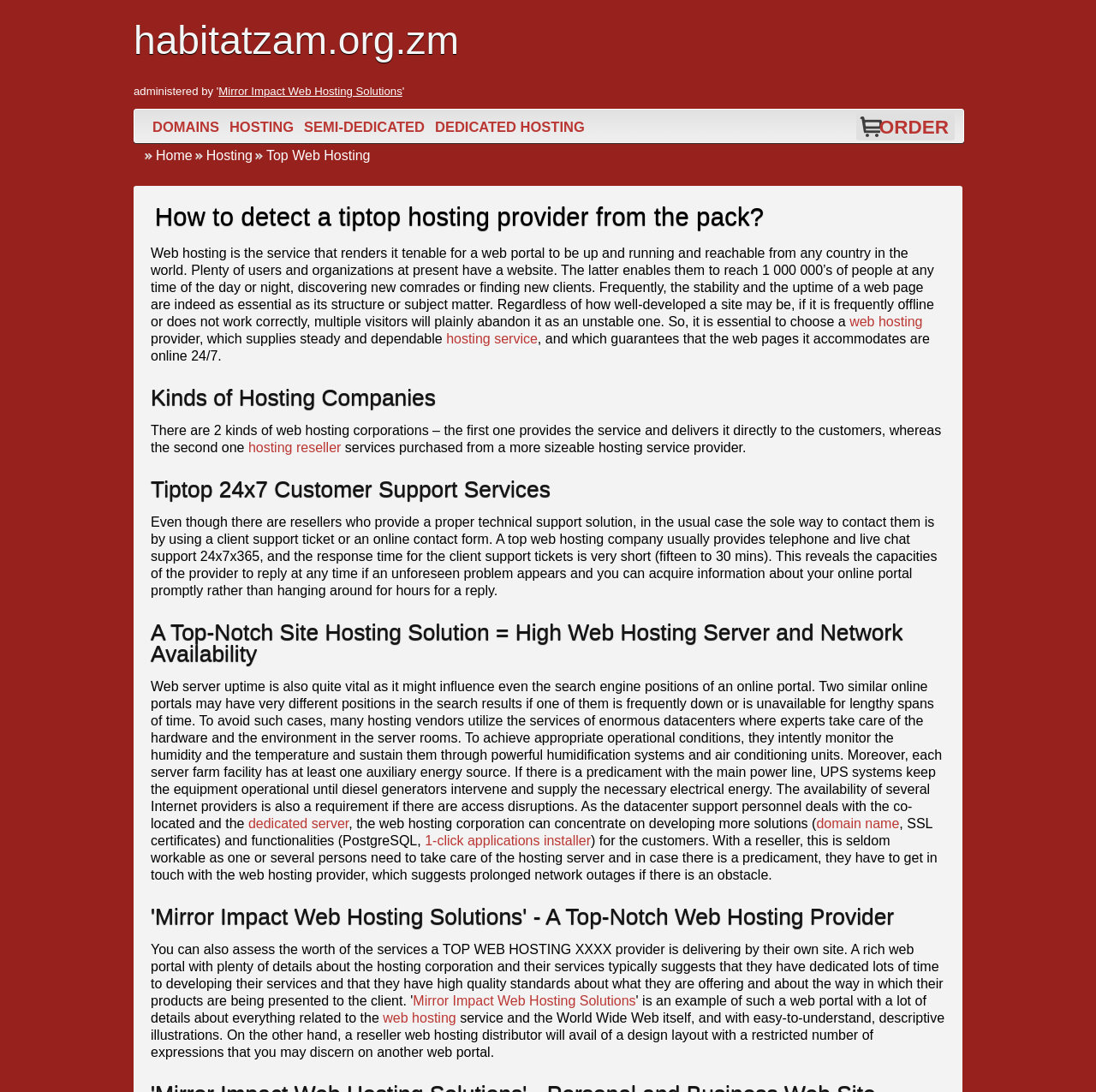Kindly provide the bounding box coordinates of the section you need to click on to fulfill the given instruction: "Visit 'DOMAINS'".

[0.135, 0.107, 0.204, 0.125]